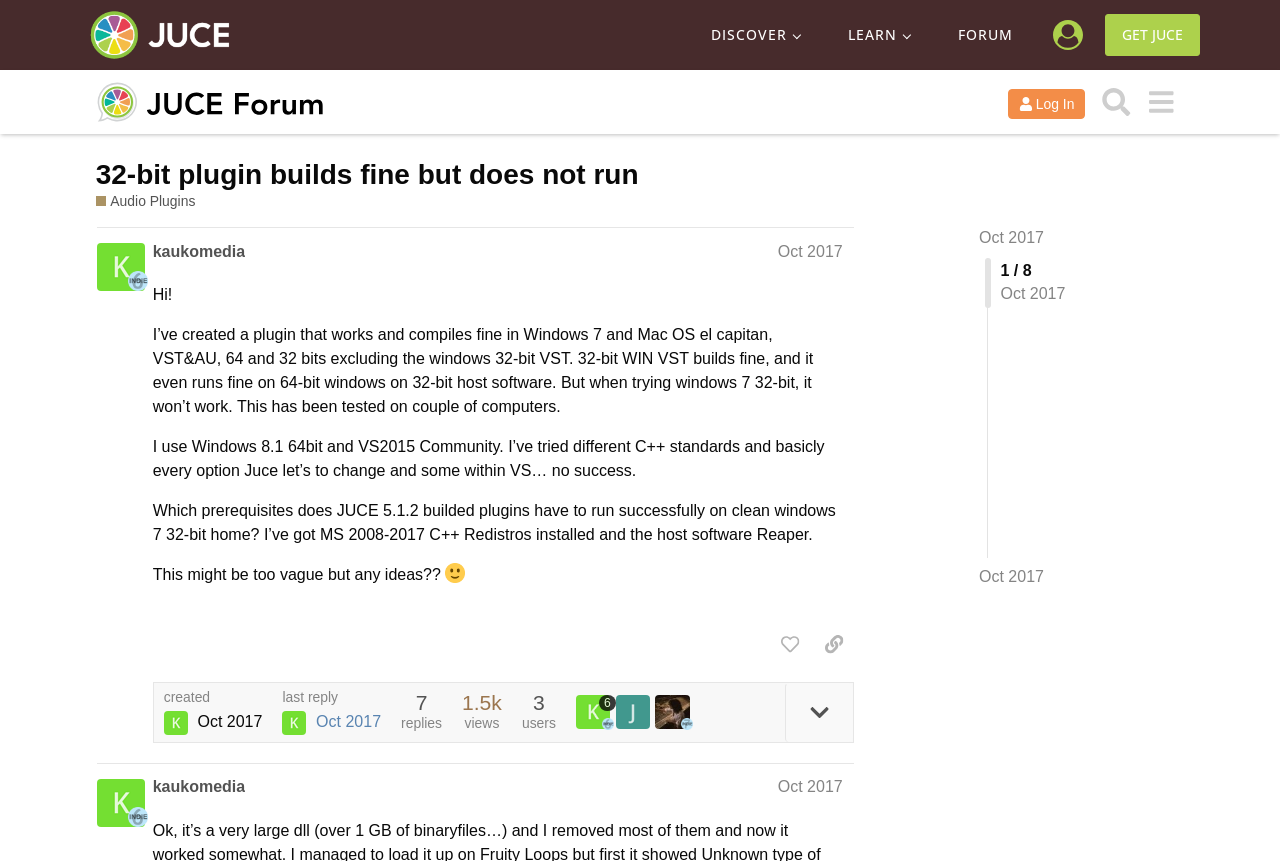Please answer the following question using a single word or phrase: What is the user's operating system?

Windows 8.1 64bit